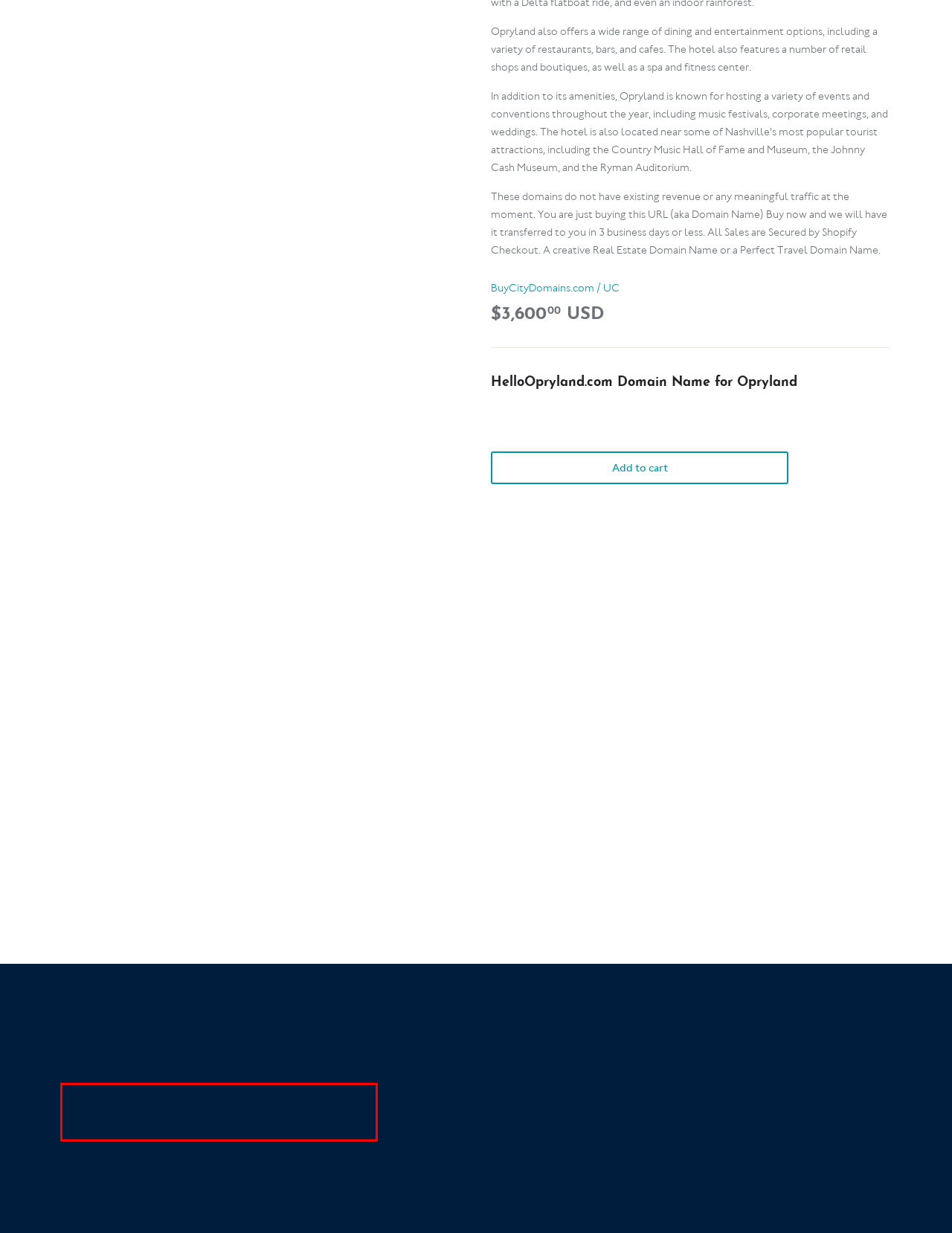You are provided with a screenshot of a webpage containing a red bounding box. Please extract the text enclosed by this red bounding box.

Refund Policy: You may get a full refund up until the time the domain name has been transferred to you. After that we have no control over the domain name.